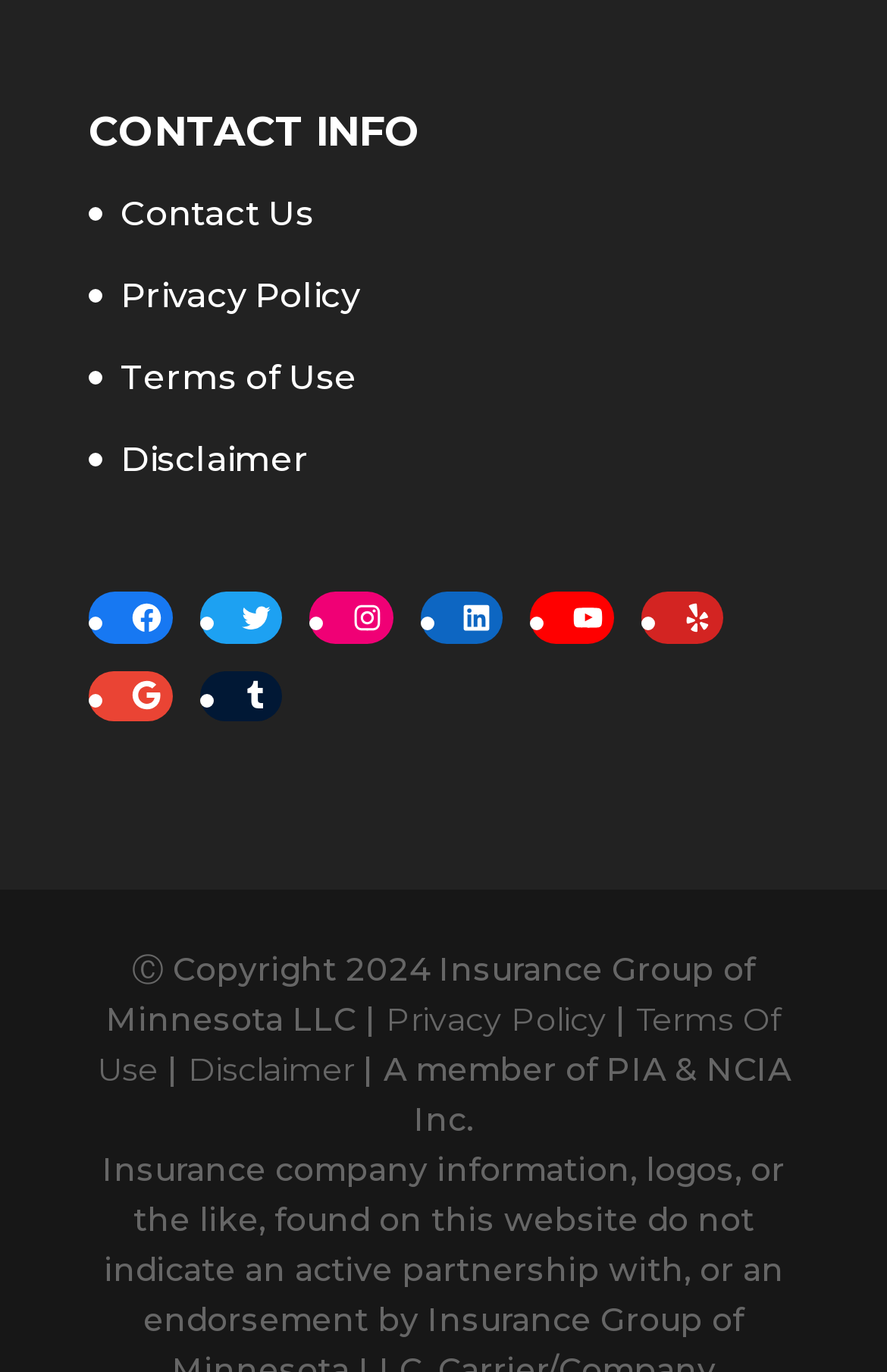Could you provide the bounding box coordinates for the portion of the screen to click to complete this instruction: "Go to YouTube channel"?

[0.633, 0.432, 0.691, 0.469]